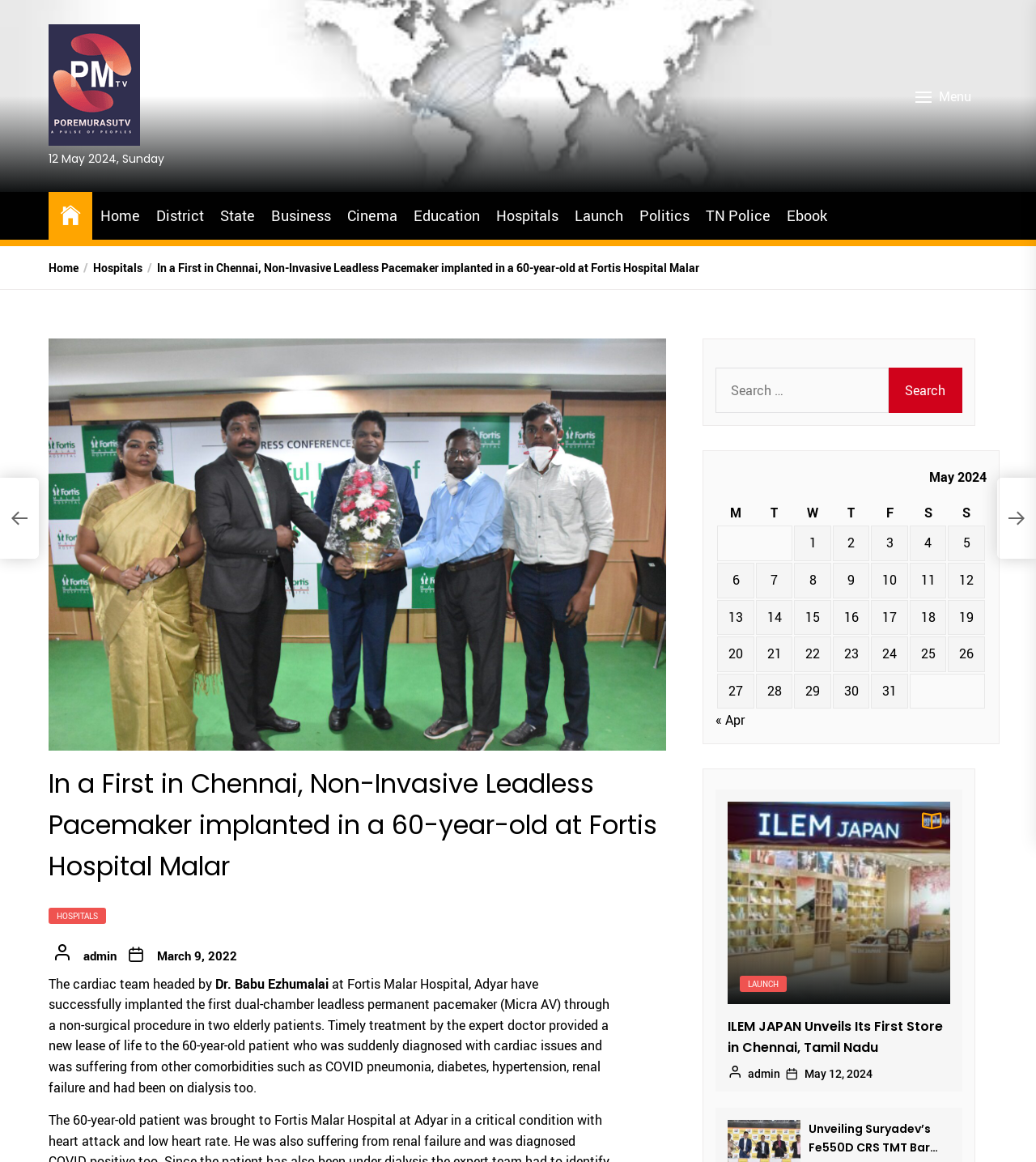Describe all the significant parts and information present on the webpage.

This webpage appears to be a news article page. At the top, there is a logo and a menu button on the right side. Below the logo, there is a date "12 May 2024, Sunday" and a series of links to different categories such as "Home", "District", "State", "Business", and more.

The main content of the page is an article with a title "In a First in Chennai, Non-Invasive Leadless Pacemaker implanted in a 60-year-old at Fortis Hospital Malar". The article is divided into several paragraphs, with the first paragraph describing the successful implantation of a leadless pacemaker at Fortis Malar Hospital. The article also mentions the doctor who performed the procedure and the patient's medical history.

On the right side of the page, there is a search box with a button labeled "Search". Below the search box, there is a table displaying a calendar for May 2024, with links to posts published on each day.

At the bottom of the page, there are more links to categories and a breadcrumb navigation showing the current page's location in the website's hierarchy.